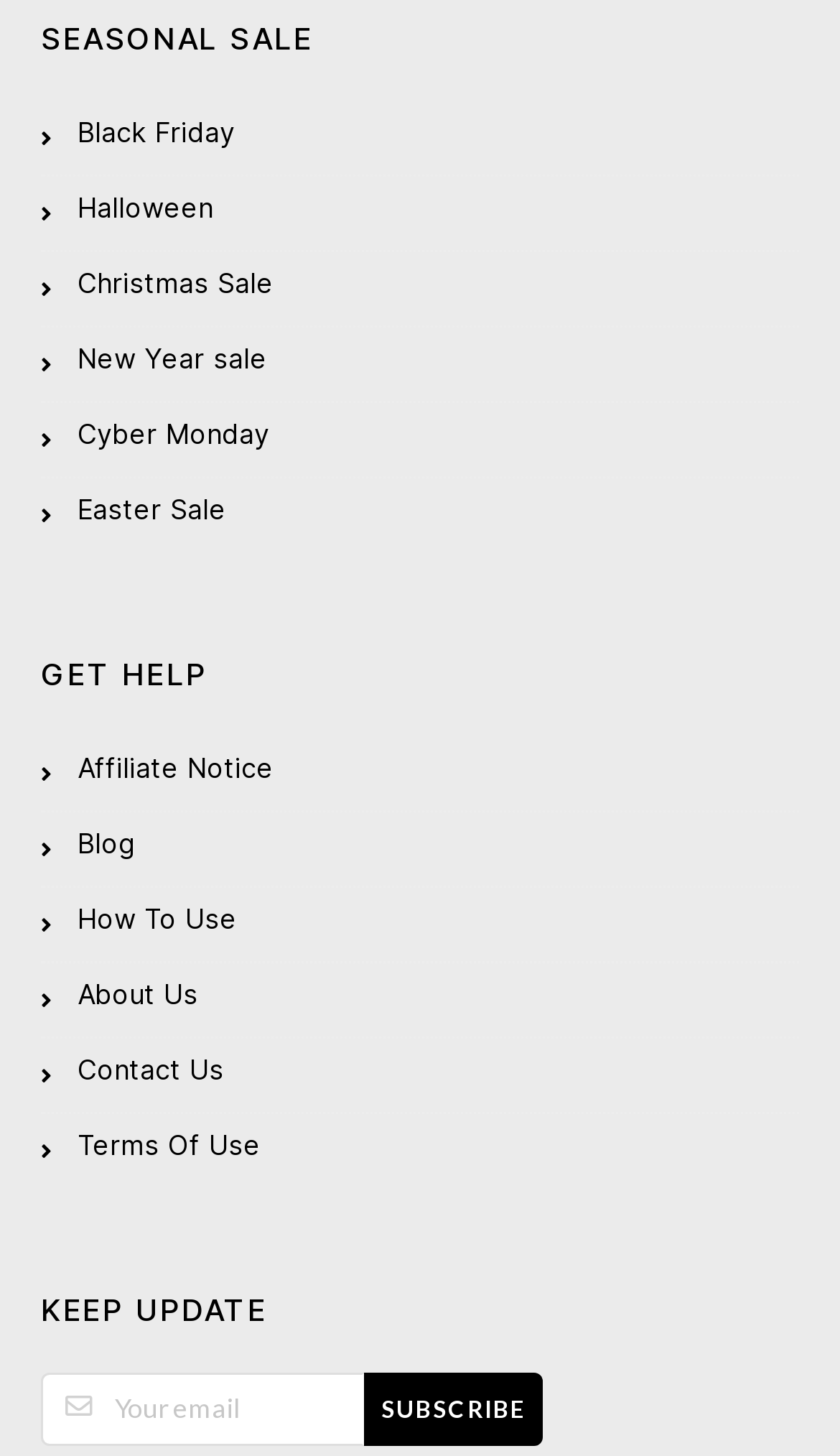Please determine the bounding box coordinates of the element's region to click for the following instruction: "Read the Affiliate Notice".

[0.049, 0.506, 0.951, 0.558]